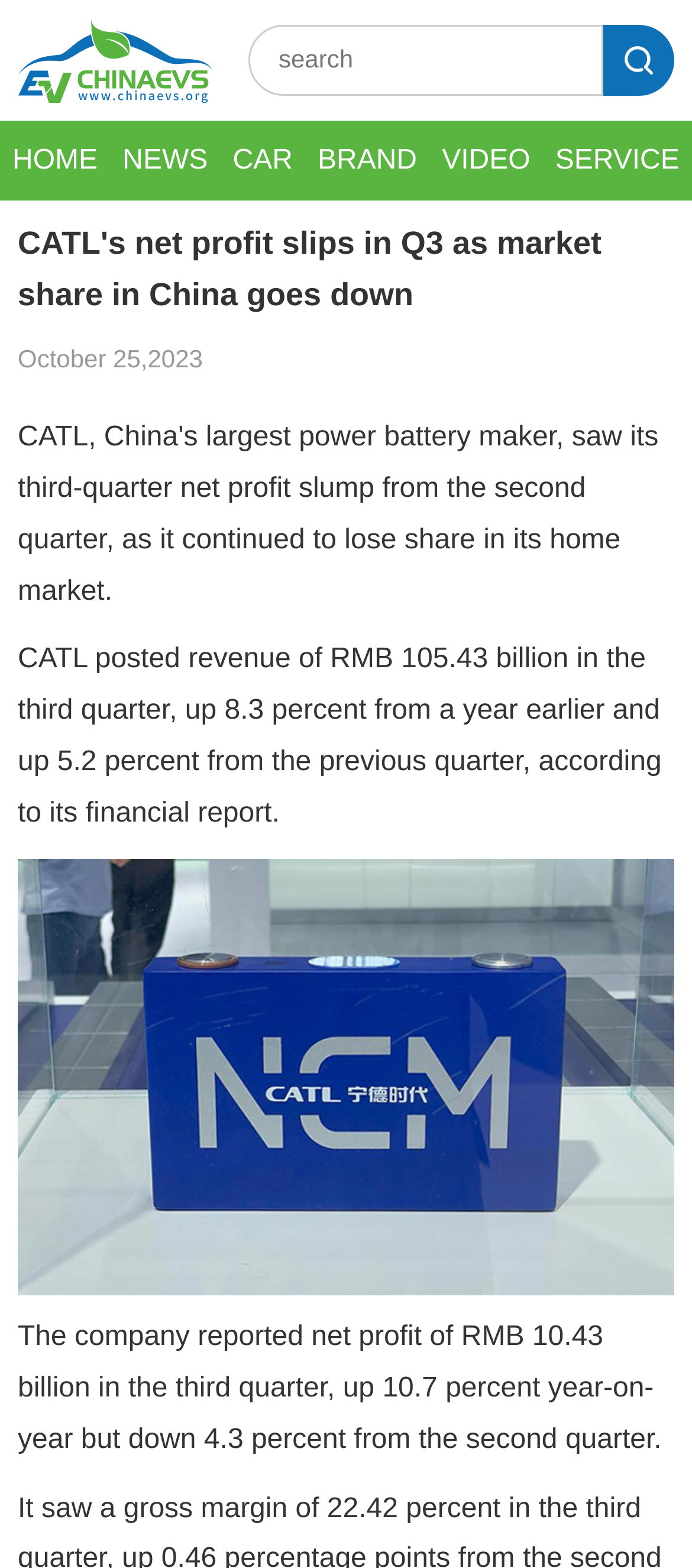Produce an extensive caption that describes everything on the webpage.

The webpage appears to be a news article about CATL, China's largest power battery maker. At the top left of the page, there is a link and an image, which are likely a logo or a banner. Below this, there is a heading that reads "CATL's net profit slips in Q3 as market share in China goes down October 25, 2023". 

To the right of the heading, there is a row of links, including "HOME", "NEWS", "CAR", "BRAND", "VIDEO", and "SERVICE", which likely serve as navigation tabs. 

Below the heading, there are two blocks of text. The first block states that CATL posted revenue of RMB 105.43 billion in the third quarter, up 8.3 percent from a year earlier and up 5.2 percent from the previous quarter, according to its financial report. The second block reports that the company's net profit was RMB 10.43 billion in the third quarter, up 10.7 percent year-on-year but down 4.3 percent from the second quarter.

At the top right of the page, there is a textbox and a button, which may be used for searching or submitting a form.